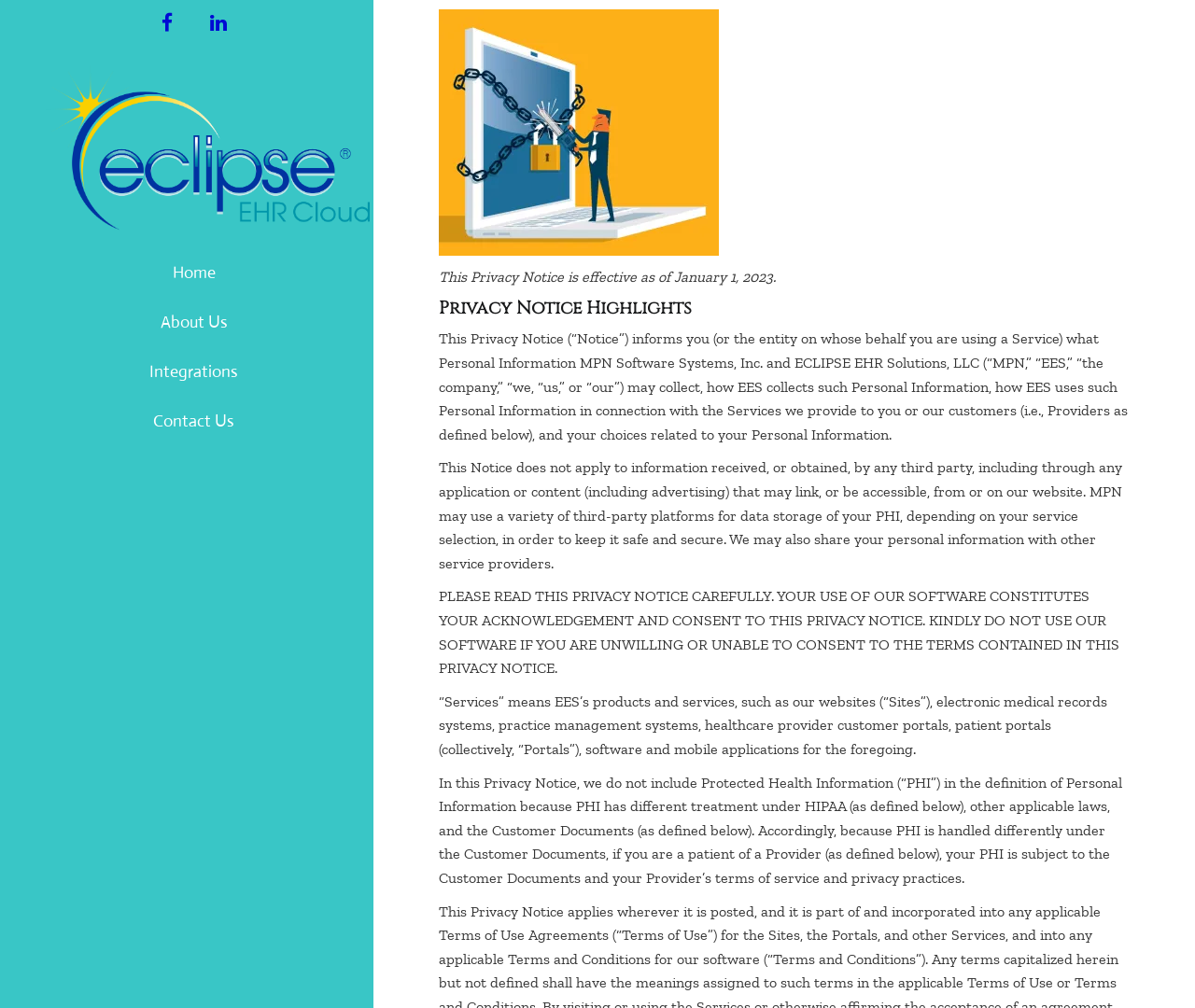What is the purpose of the Services mentioned in the privacy notice?
Use the image to answer the question with a single word or phrase.

Products and services